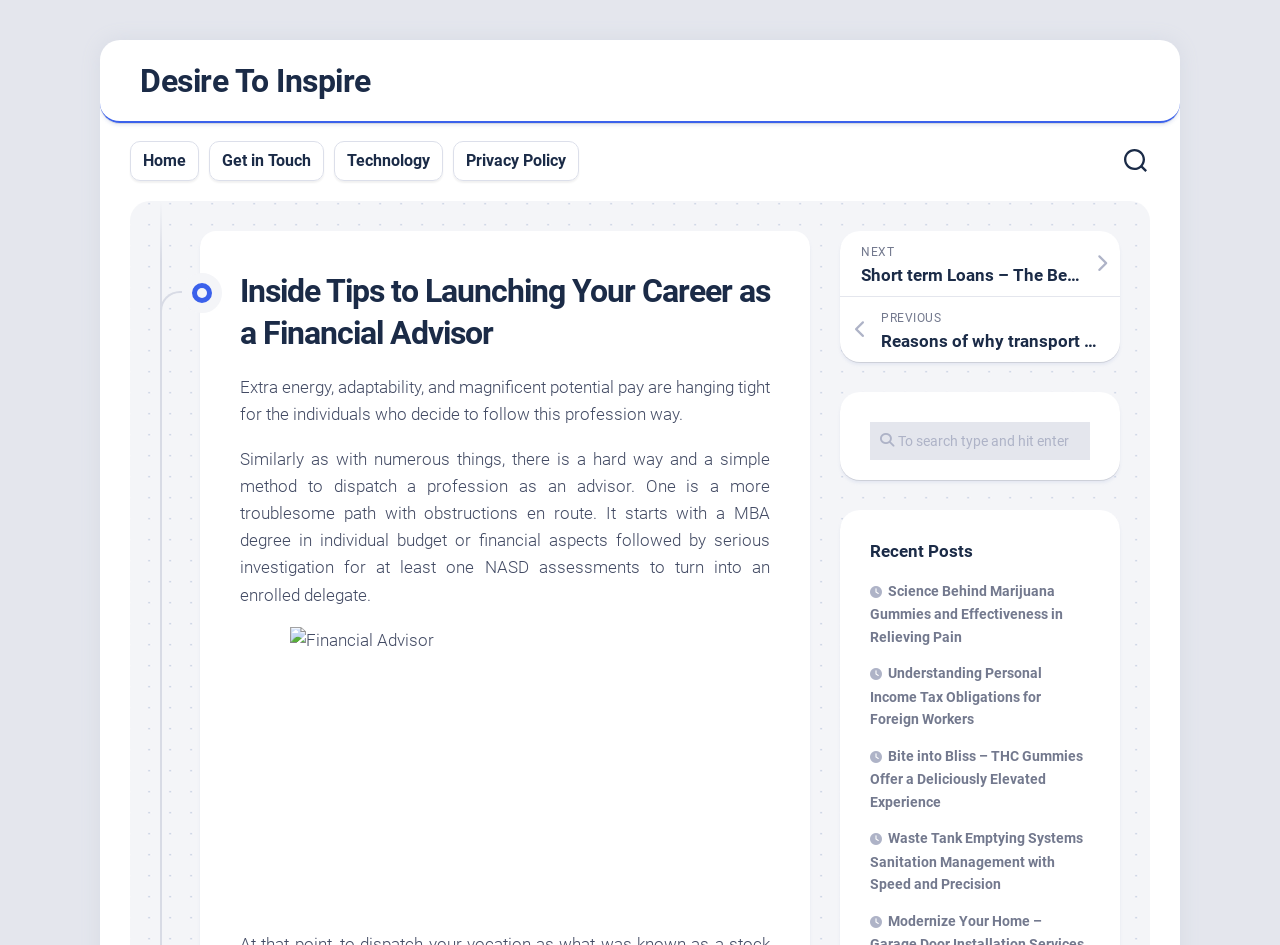Respond to the following question with a brief word or phrase:
How many links are there in the navigation menu?

5